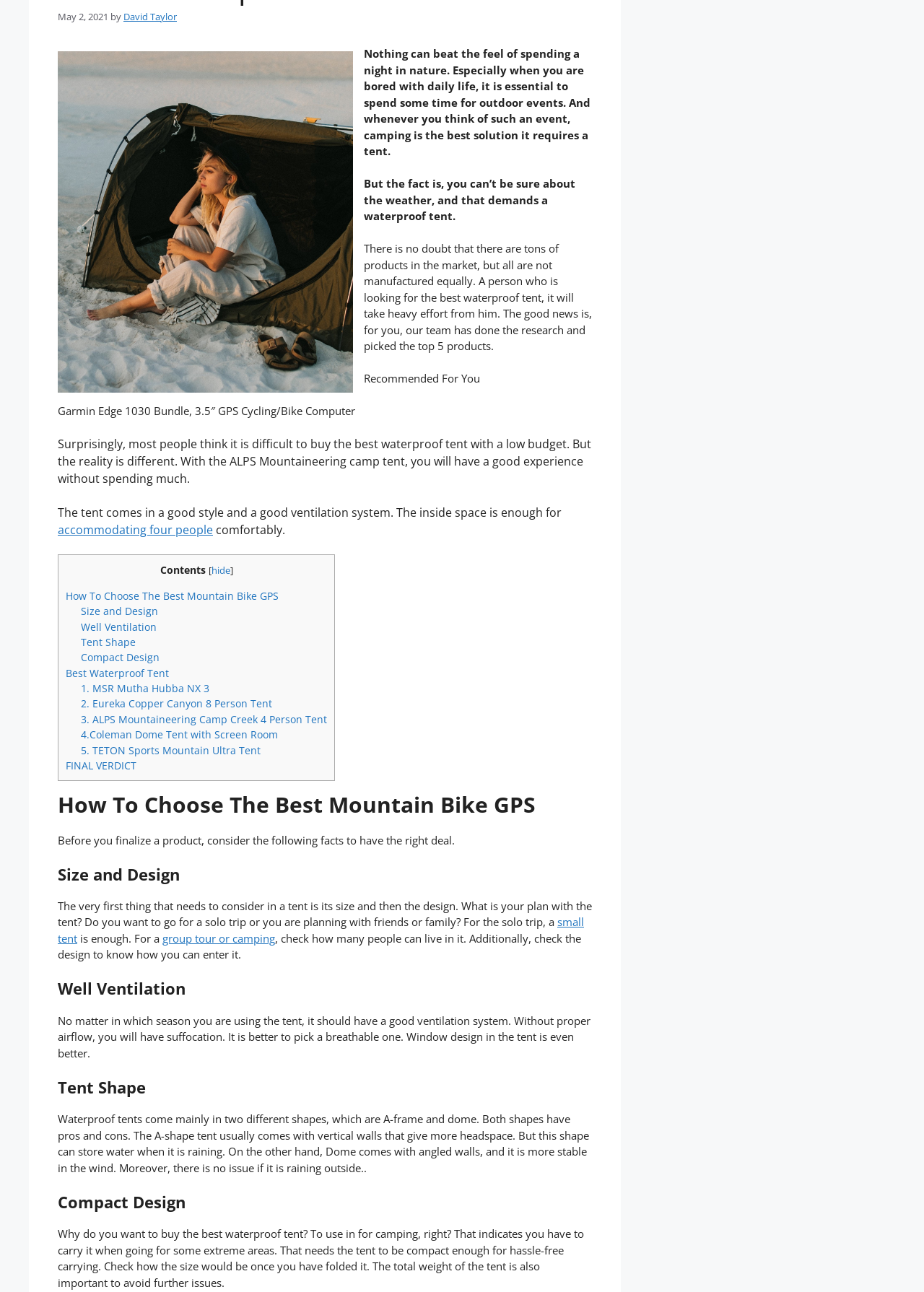Extract the bounding box for the UI element that matches this description: "Schedule a Free Consultation".

None